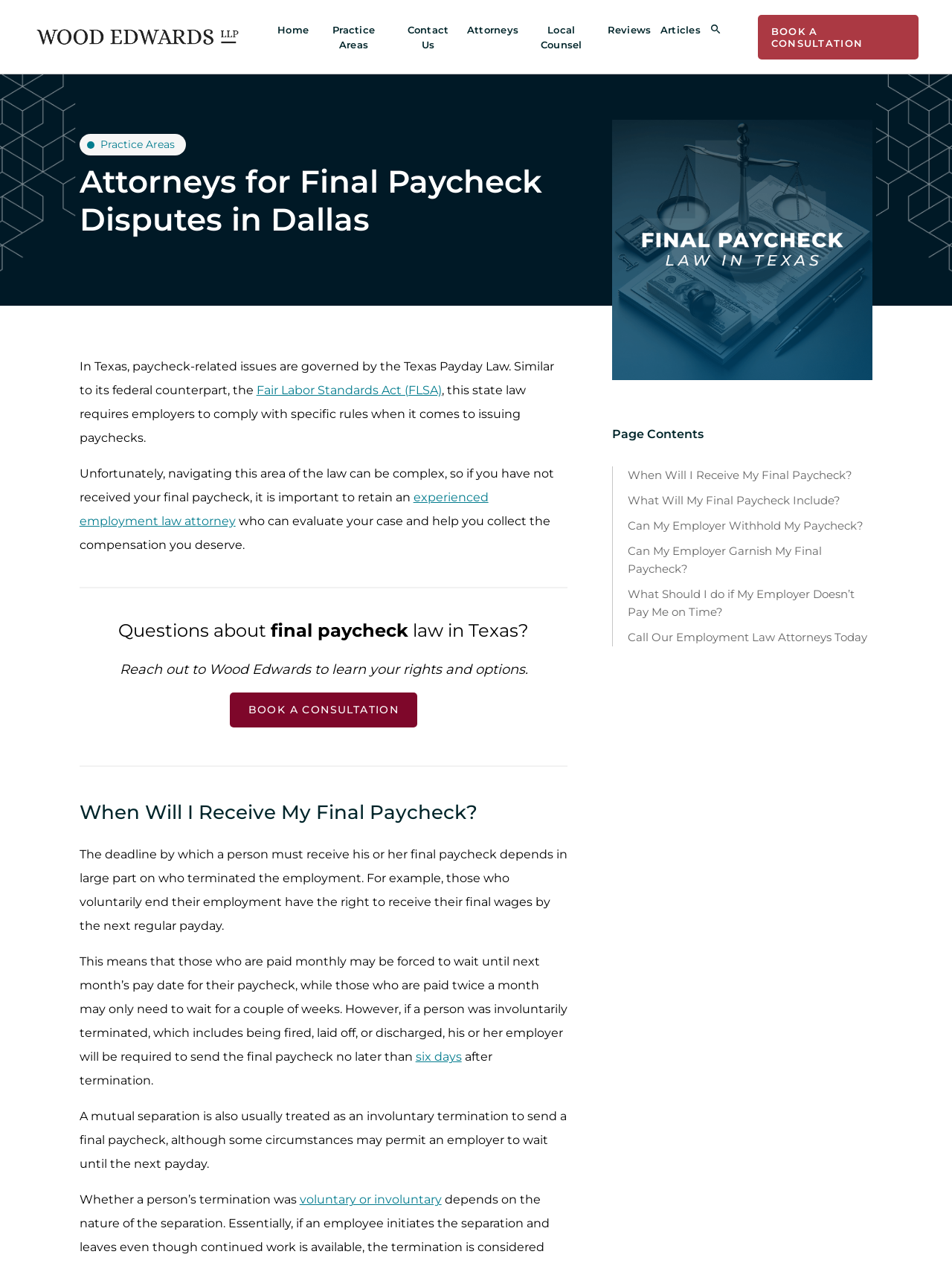Please specify the bounding box coordinates of the region to click in order to perform the following instruction: "Click the Fair Labor Standards Act (FLSA) link".

[0.269, 0.302, 0.464, 0.314]